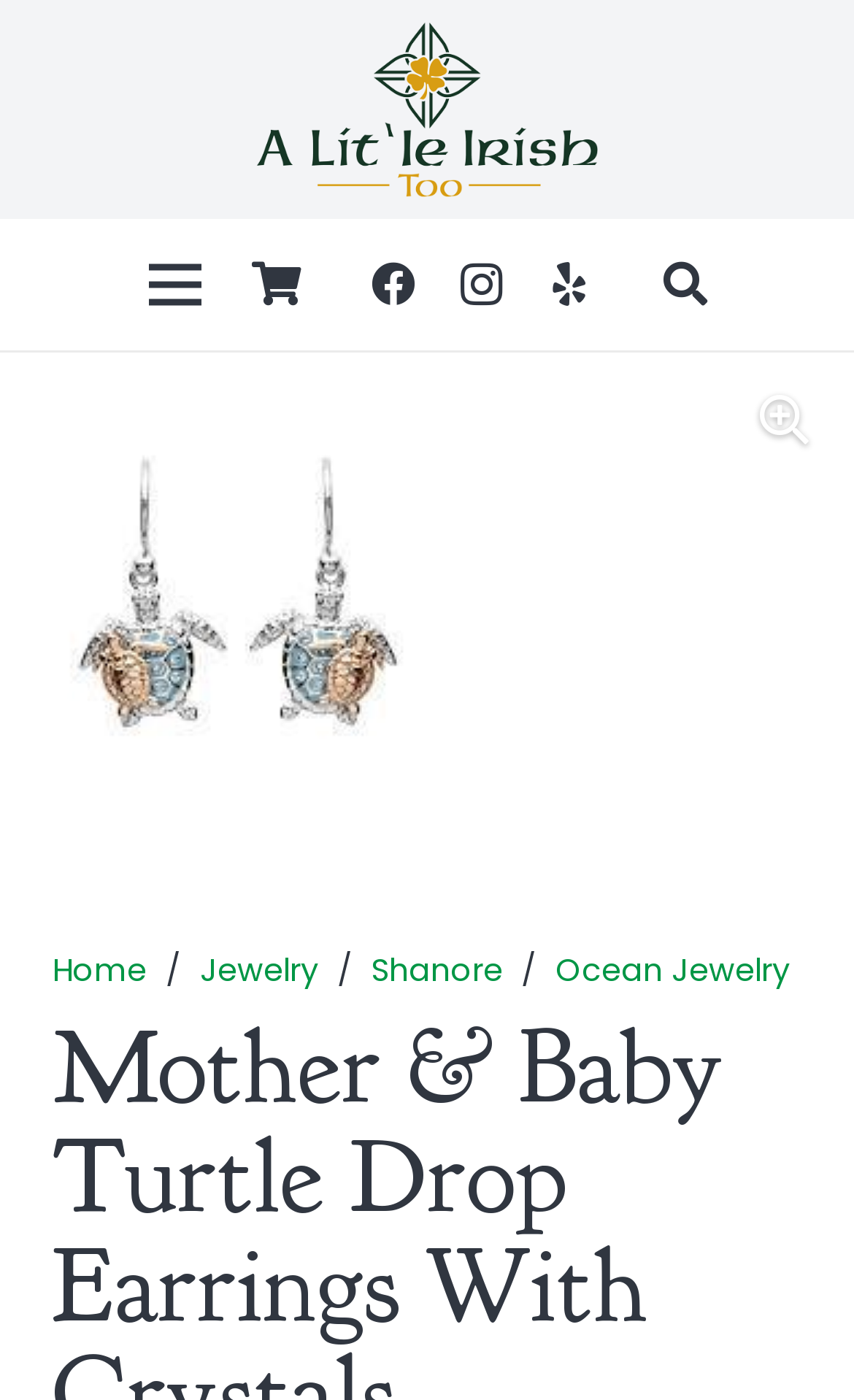Refer to the screenshot and give an in-depth answer to this question: Is there a cart link?

I found a link with the text 'Cart', which indicates that there is a cart link on the website.